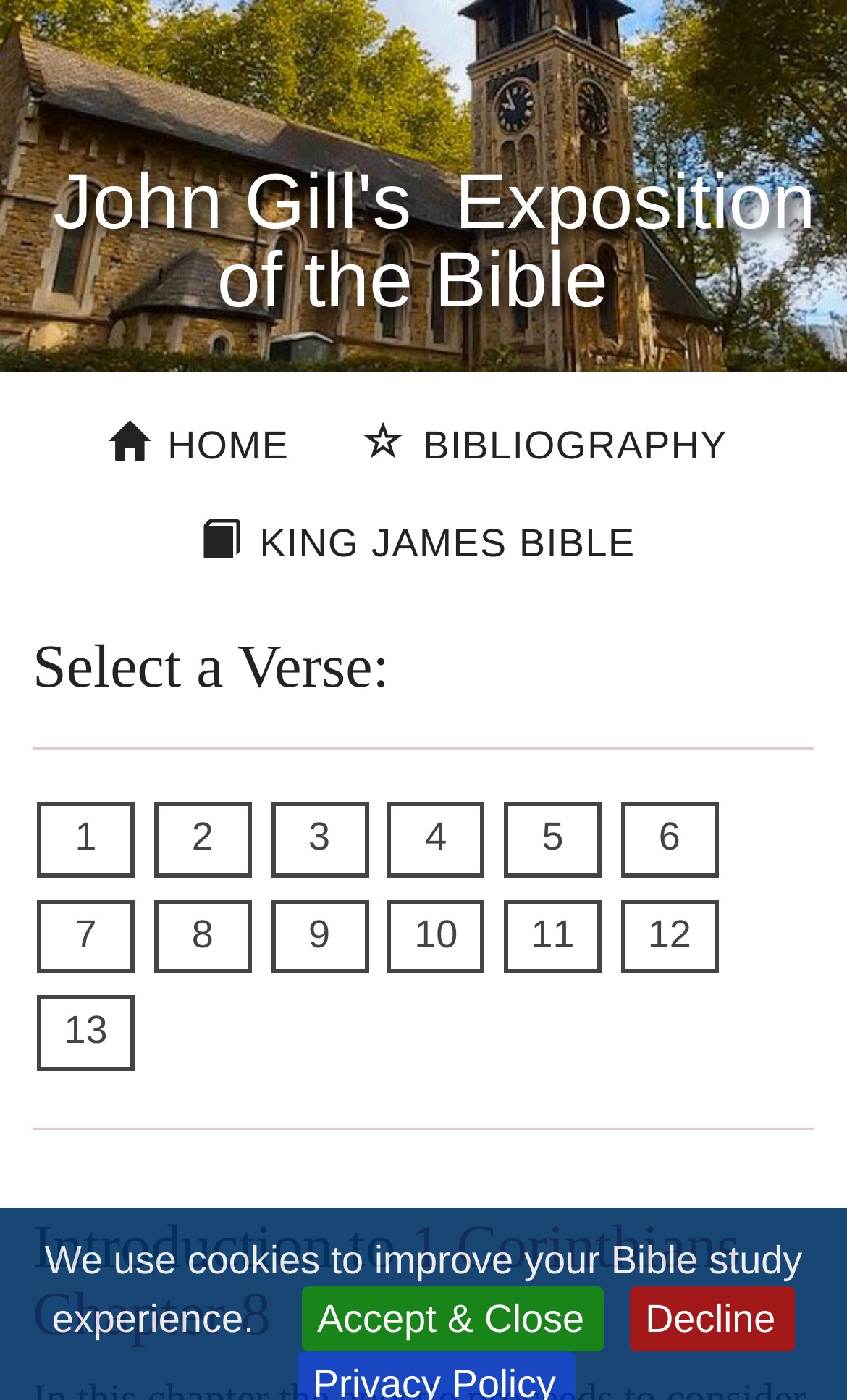Please indicate the bounding box coordinates of the element's region to be clicked to achieve the instruction: "view bibliography". Provide the coordinates as four float numbers between 0 and 1, i.e., [left, top, right, bottom].

[0.405, 0.29, 0.884, 0.346]